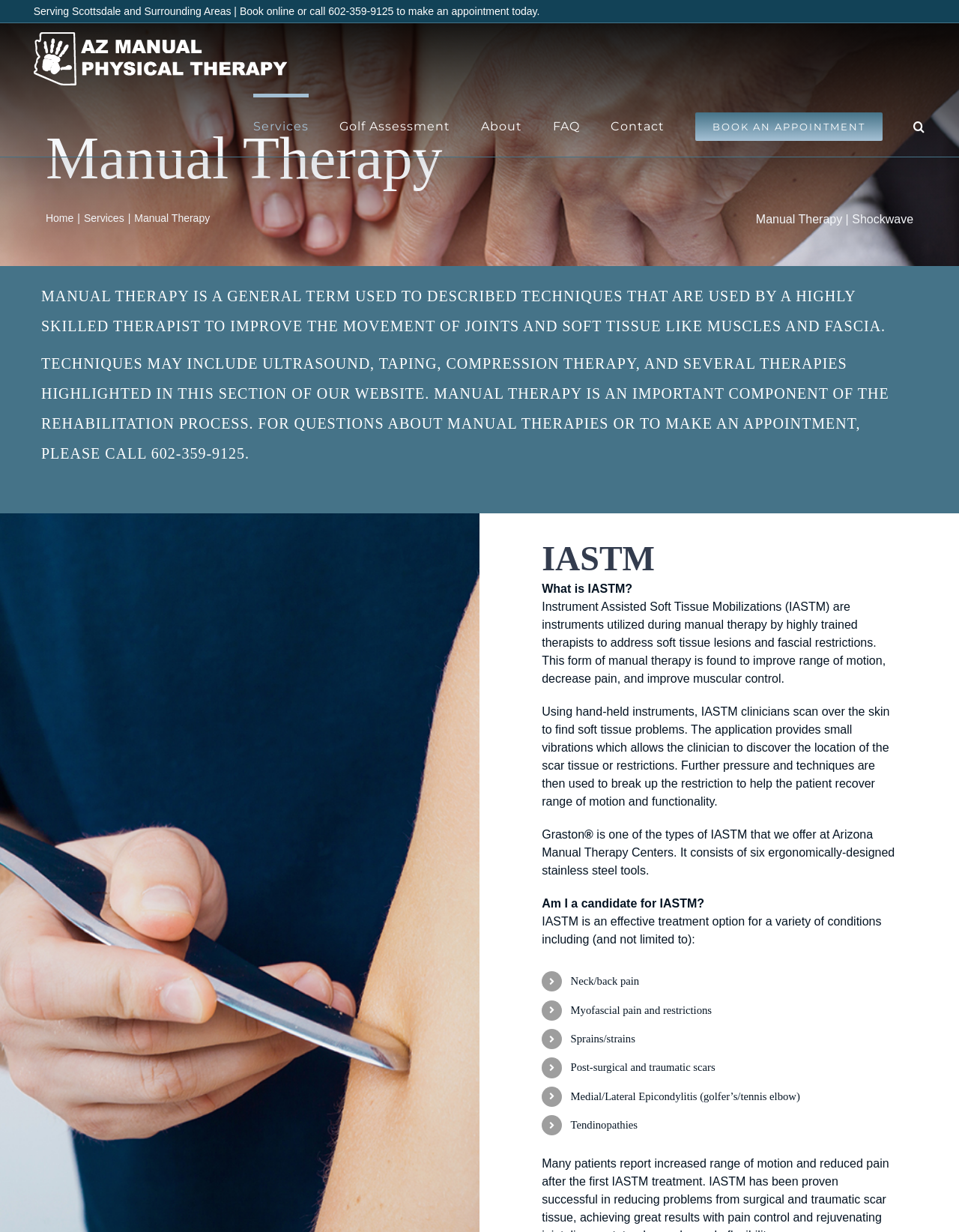Please mark the clickable region by giving the bounding box coordinates needed to complete this instruction: "Go to the top of the page".

[0.904, 0.757, 0.941, 0.779]